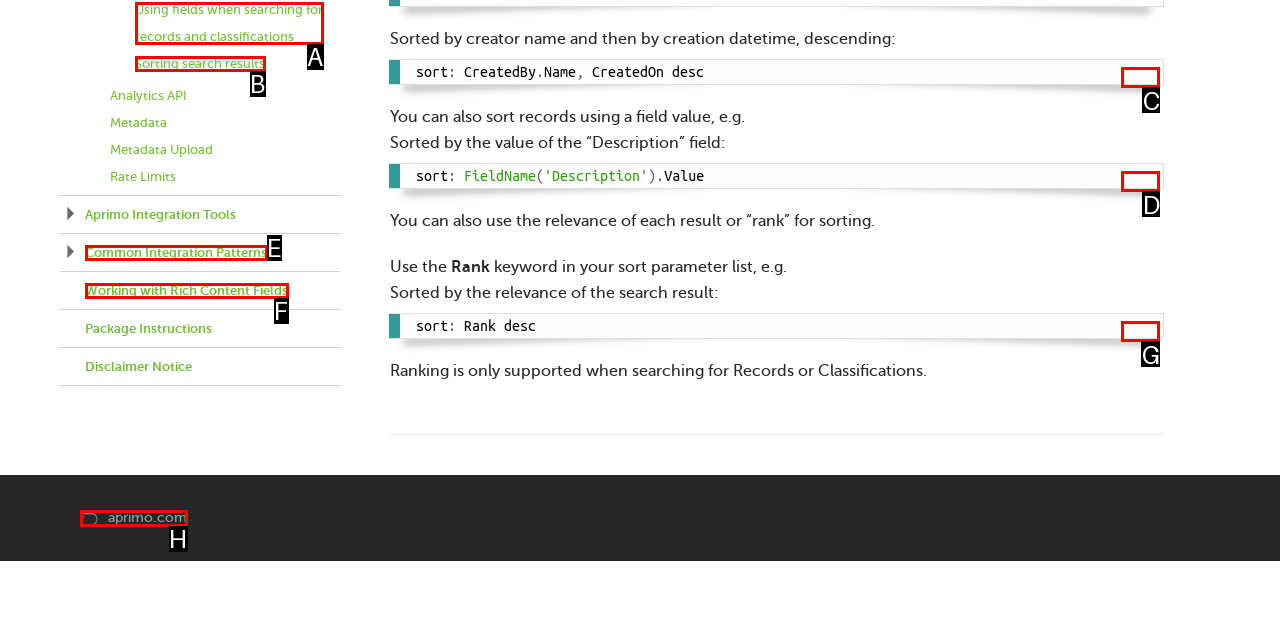Identify the letter of the UI element that corresponds to: Common Integration Patterns
Respond with the letter of the option directly.

E